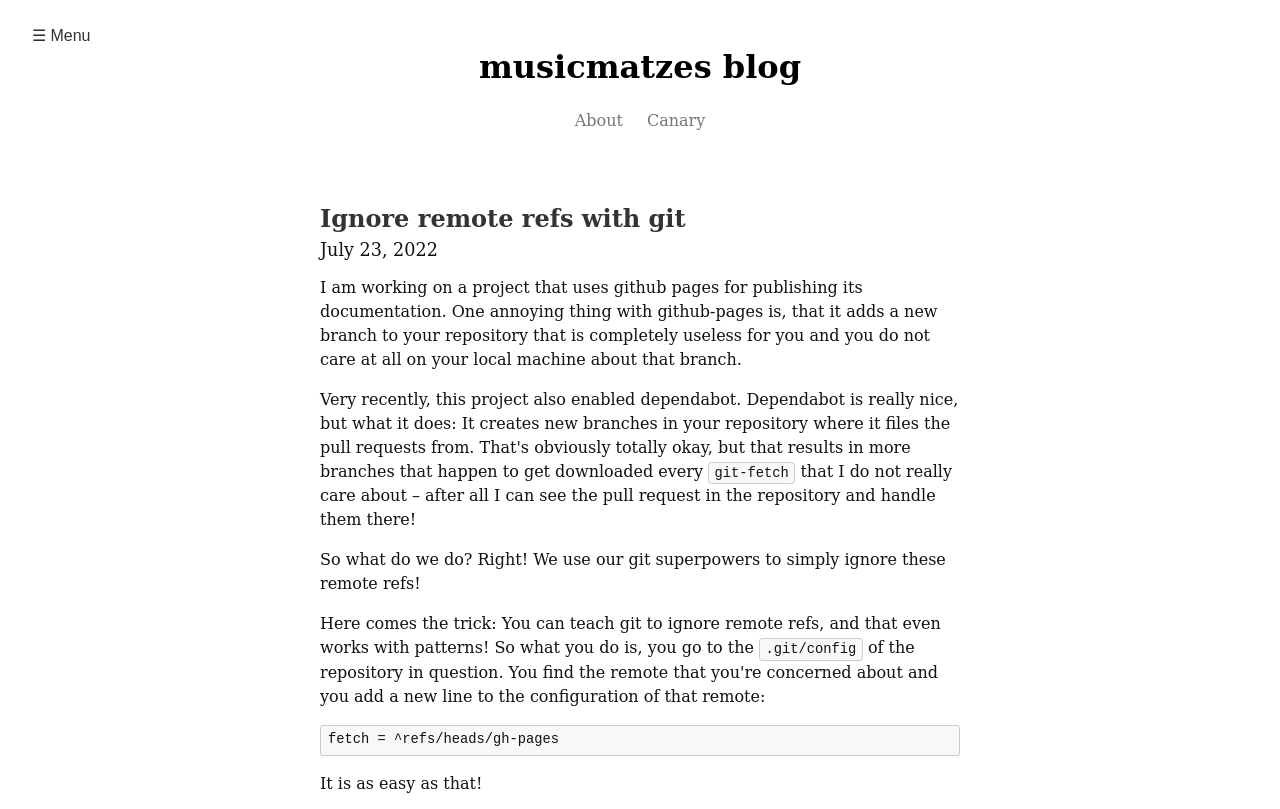Please give a succinct answer using a single word or phrase:
What is the name of the file mentioned in the blog post?

.git/config